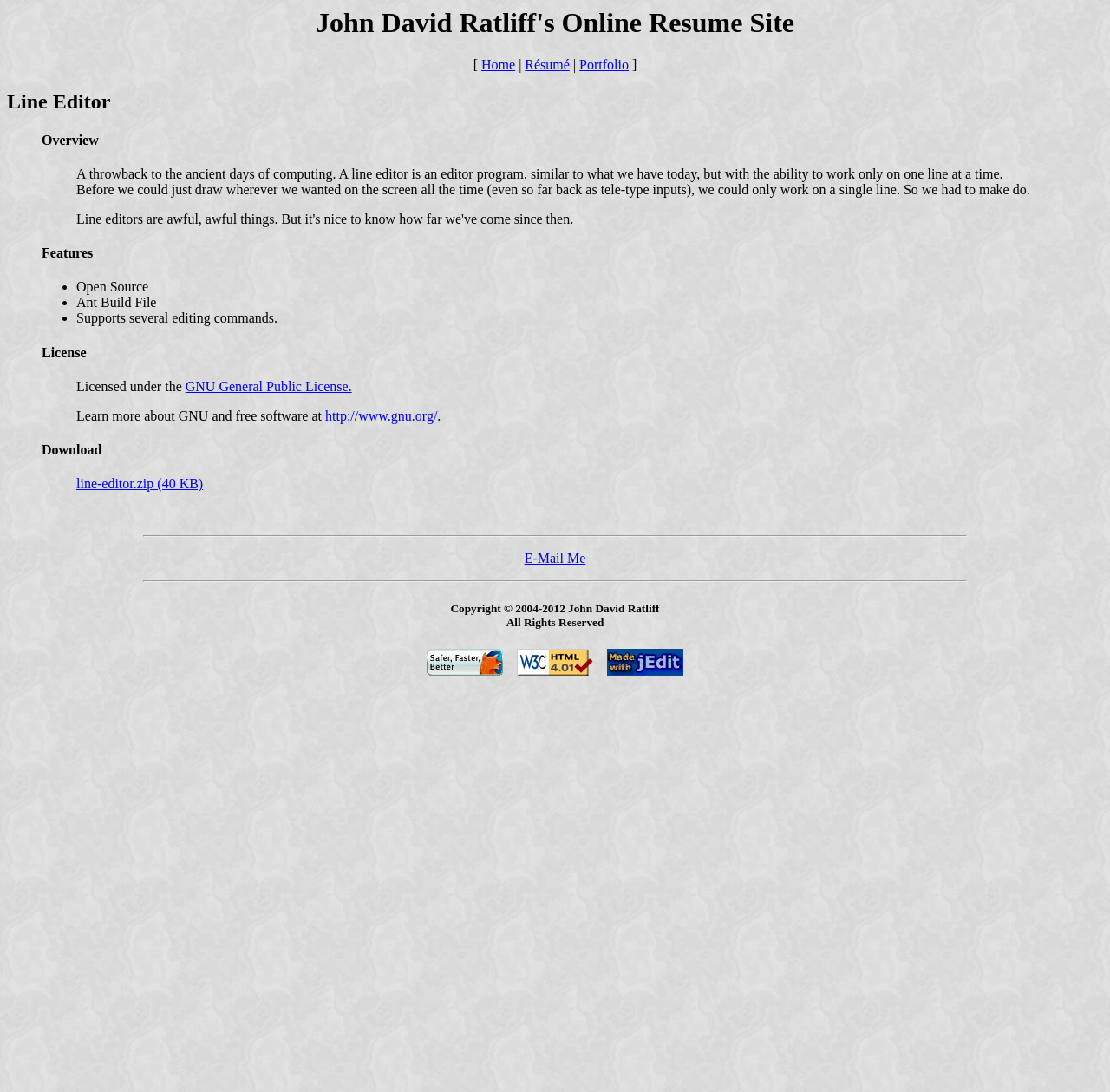Determine the bounding box for the HTML element described here: "alt="Get Firefox!" title="Get Firefox!"". The coordinates should be given as [left, top, right, bottom] with each number being a float between 0 and 1.

[0.384, 0.607, 0.453, 0.621]